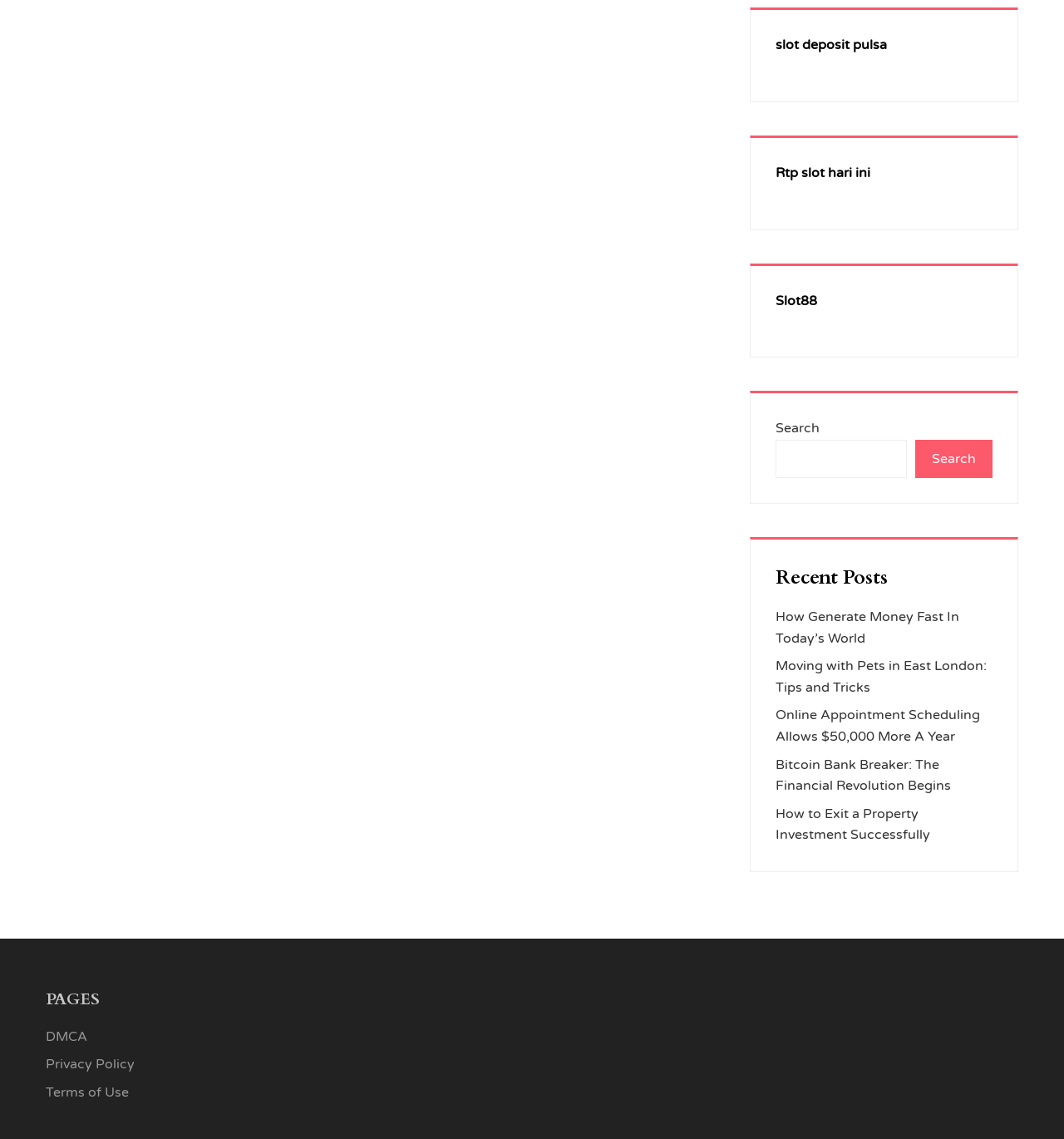What is the purpose of the search box?
Your answer should be a single word or phrase derived from the screenshot.

To search content